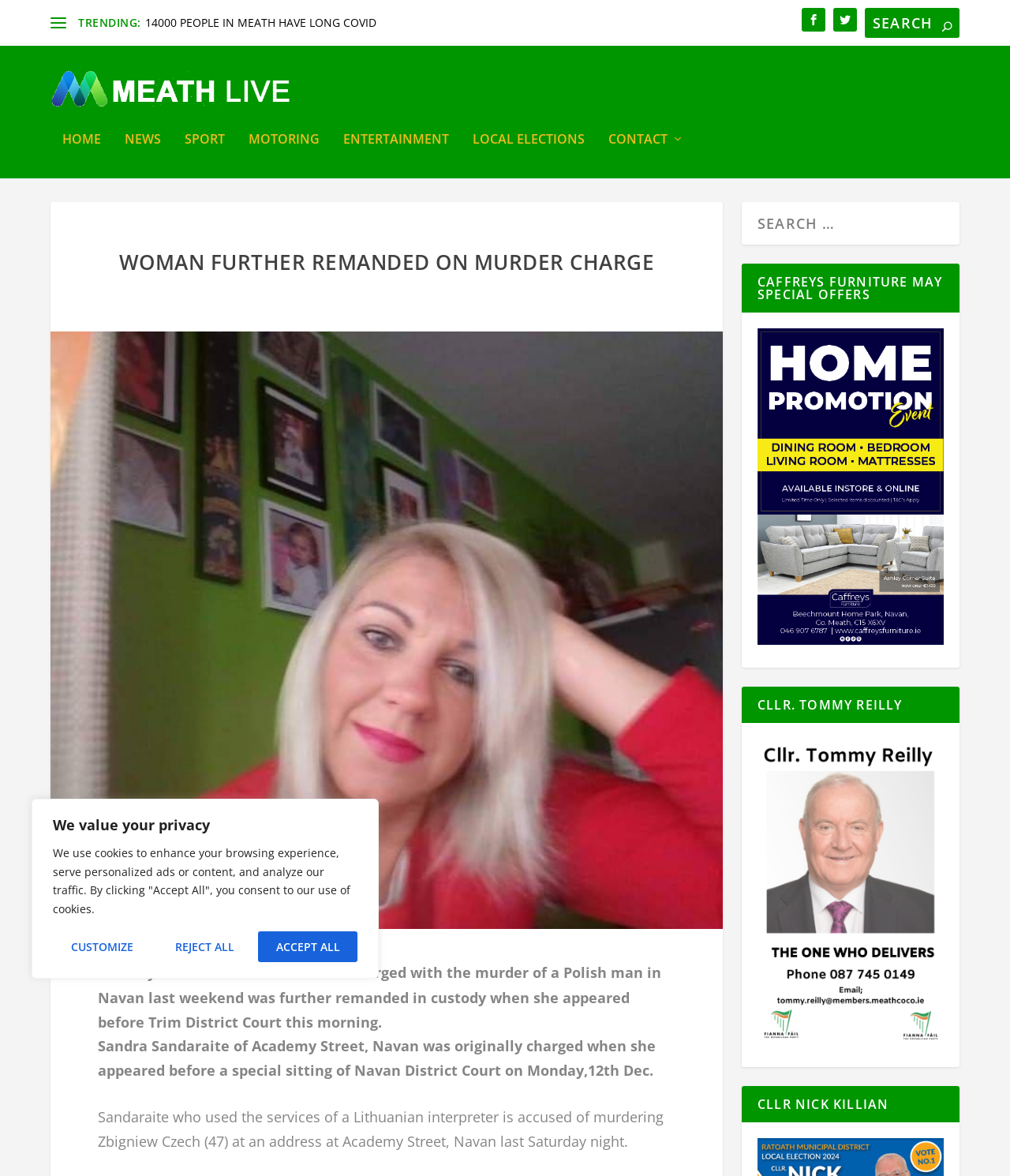By analyzing the image, answer the following question with a detailed response: What is the name of the street where the murder took place?

I found the answer by reading the article content, which mentions that the murder occurred at an address on Academy Street, Navan.